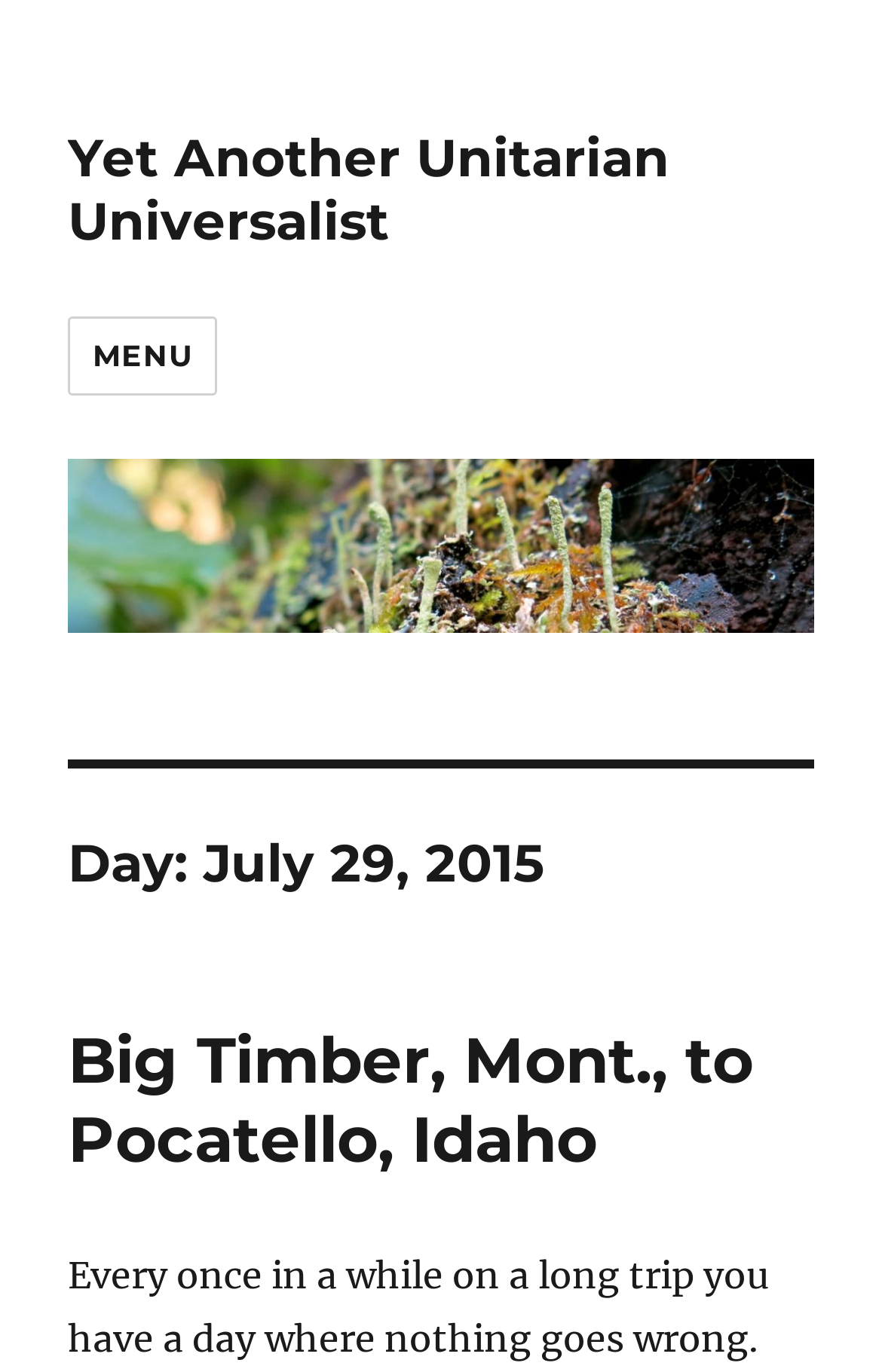Please give a short response to the question using one word or a phrase:
How many links are present on the webpage?

3